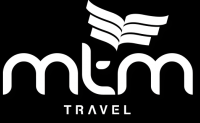What is the font style of the letters 'mtm'?
Provide a well-explained and detailed answer to the question.

The logo prominently displays the letters 'mtm' in lowercase, styled with a smooth, rounded typeface, conveying a sense of approachability and contemporary flair.